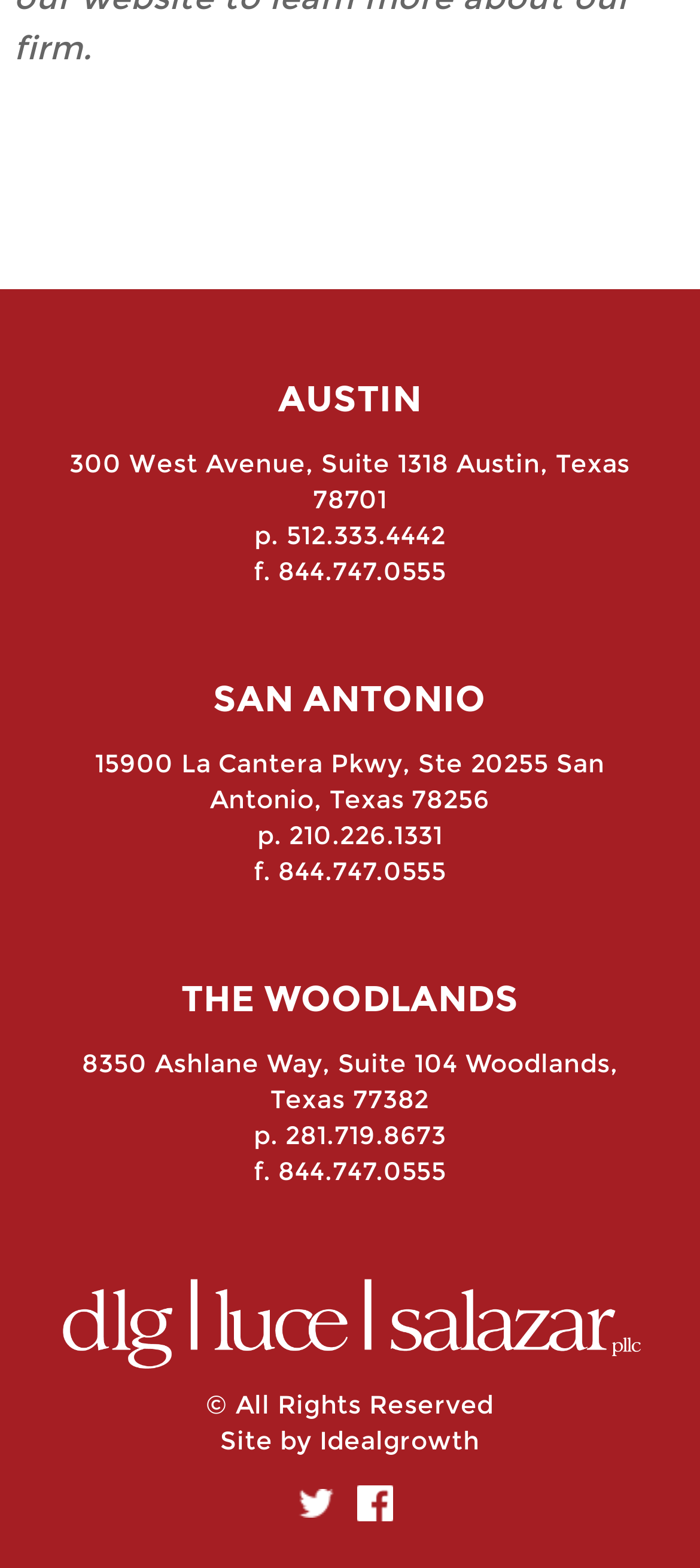What are the locations listed on this webpage?
Please utilize the information in the image to give a detailed response to the question.

By analyzing the headings and static text elements, I found that the webpage lists three locations: Austin, San Antonio, and The Woodlands, each with their corresponding addresses and phone numbers.